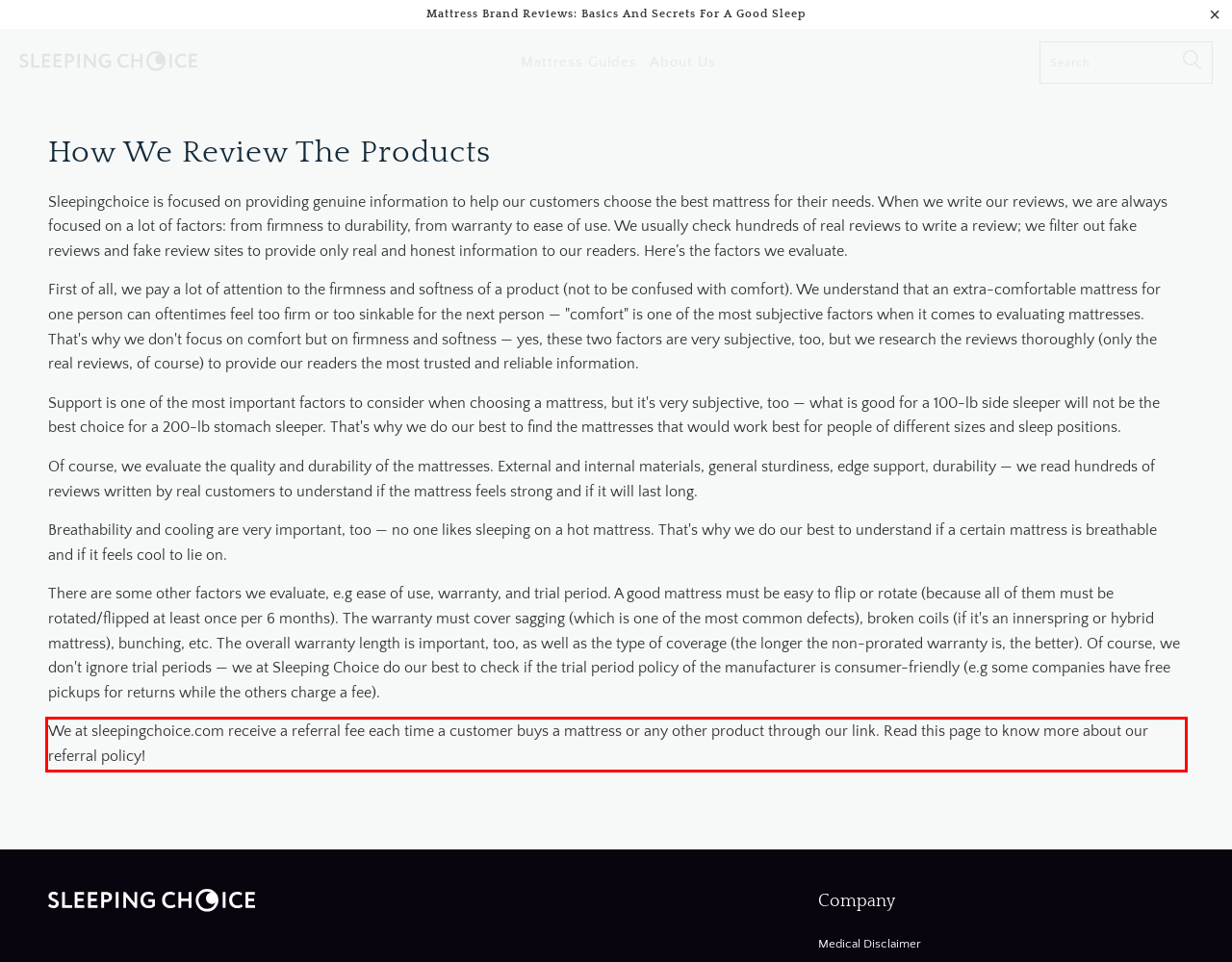You have a screenshot with a red rectangle around a UI element. Recognize and extract the text within this red bounding box using OCR.

We at sleepingchoice.com receive a referral fee each time a customer buys a mattress or any other product through our link. Read this page to know more about our referral policy!